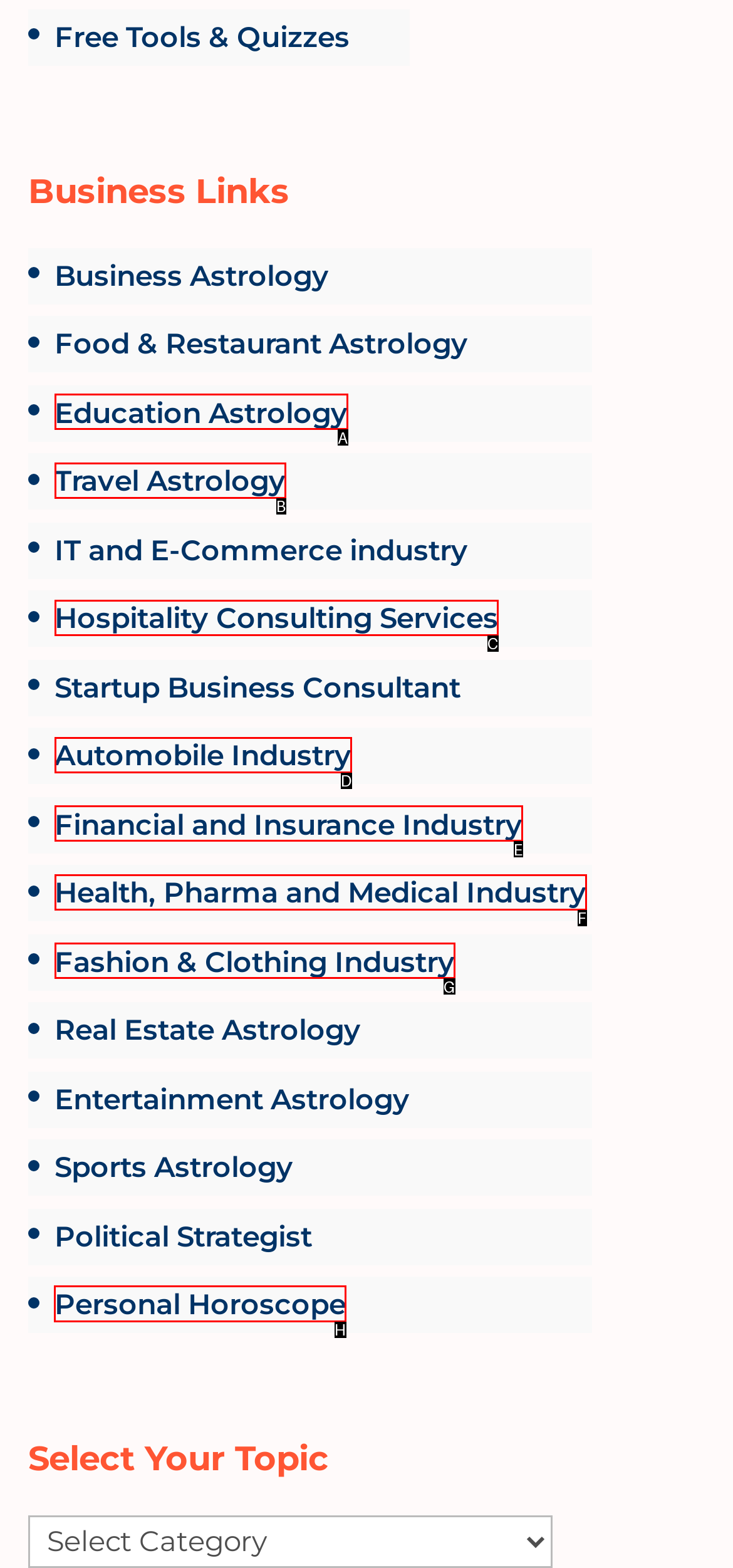Which lettered option should be clicked to achieve the task: View Personal Horoscope? Choose from the given choices.

H